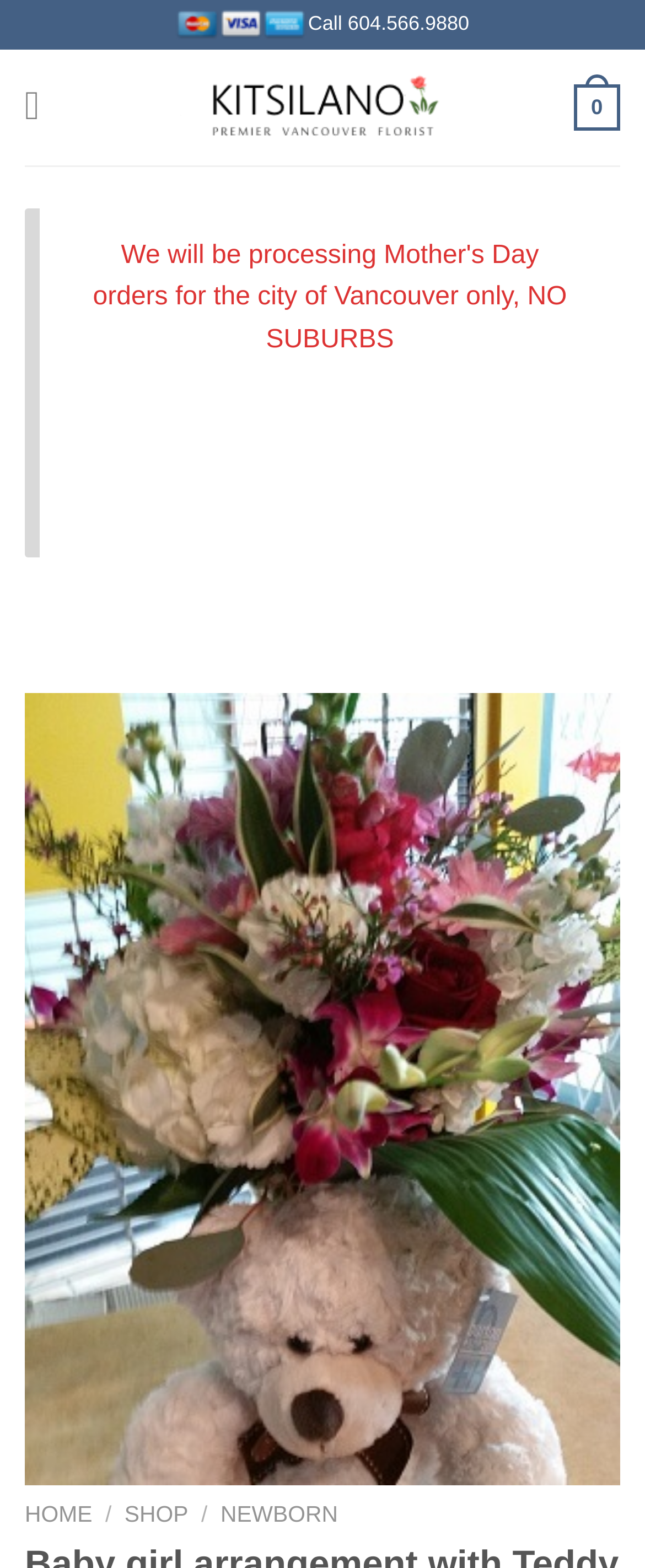Identify and provide the main heading of the webpage.

Baby girl arrangement with Teddy